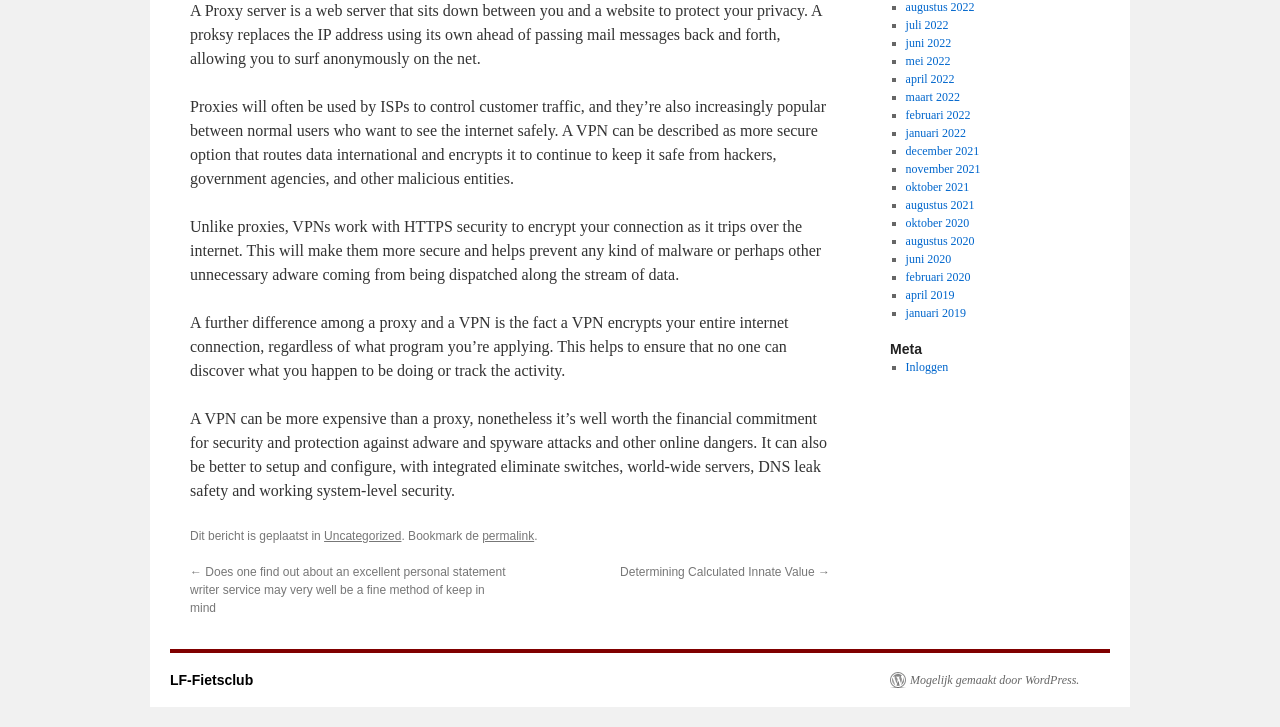Extract the bounding box coordinates for the described element: "Key Cases". The coordinates should be represented as four float numbers between 0 and 1: [left, top, right, bottom].

None